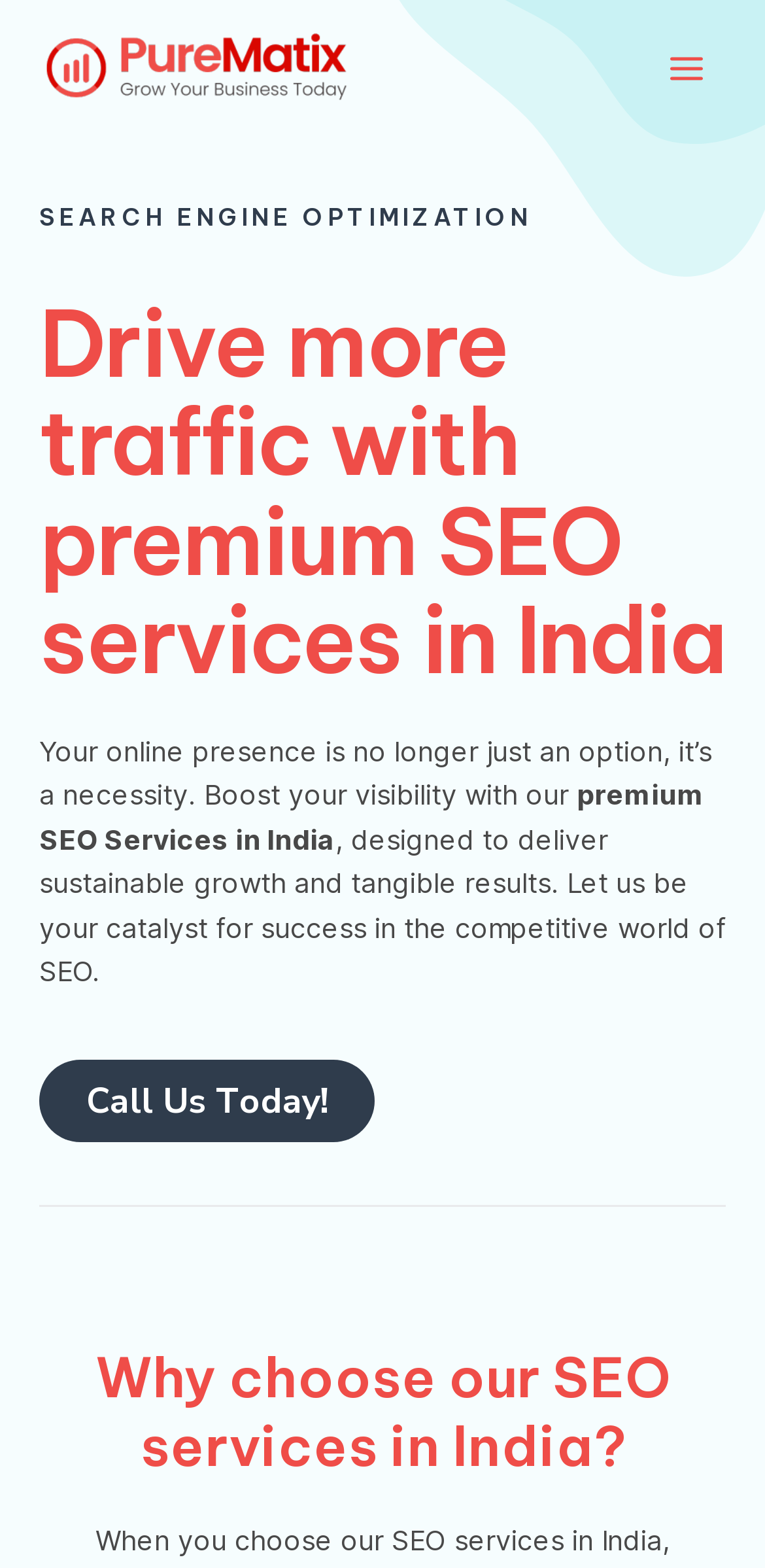Please give a succinct answer to the question in one word or phrase:
What is the topic of the main content section?

SEO services in India